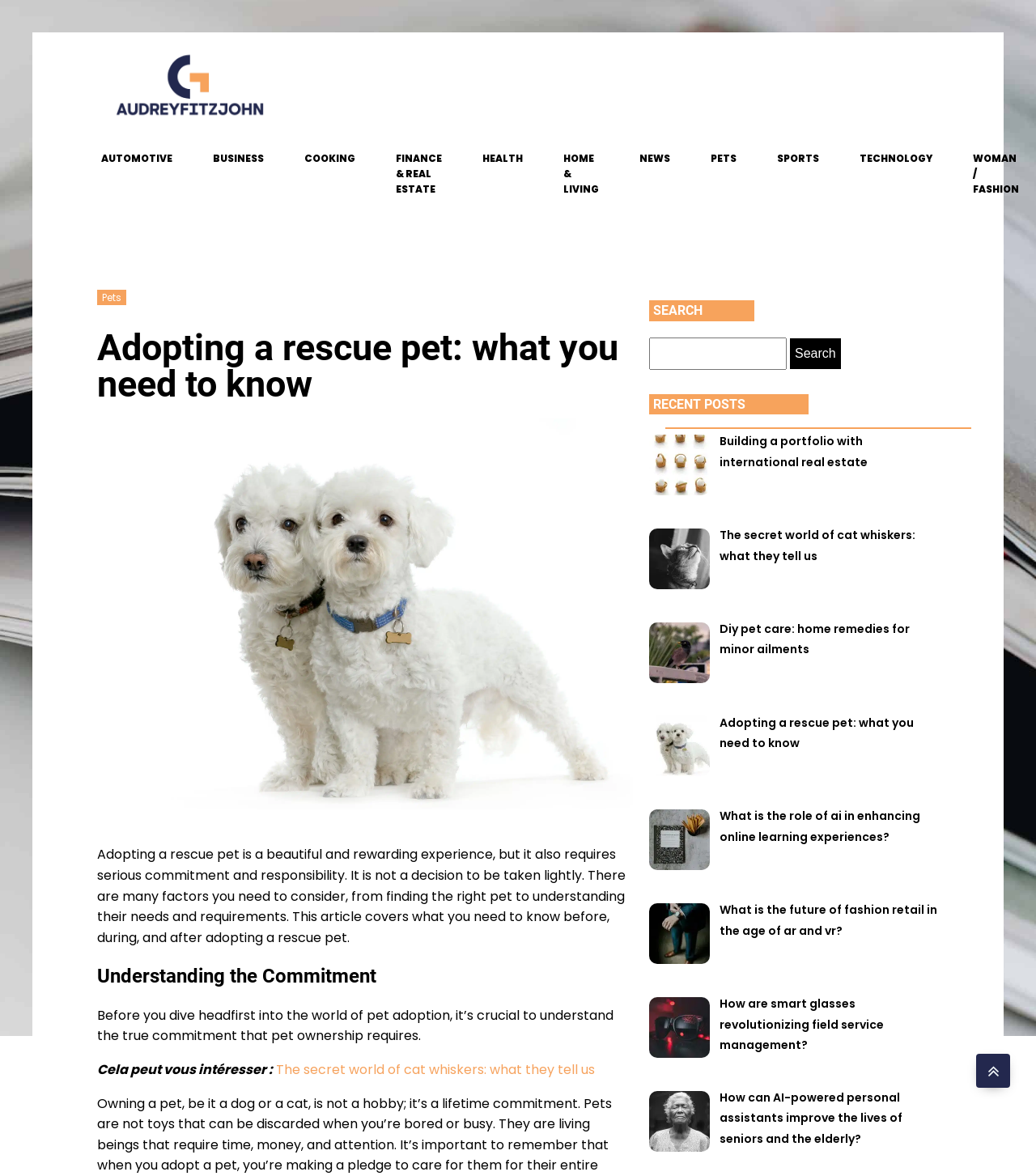Using the webpage screenshot, locate the HTML element that fits the following description and provide its bounding box: "cooking".

[0.274, 0.114, 0.362, 0.155]